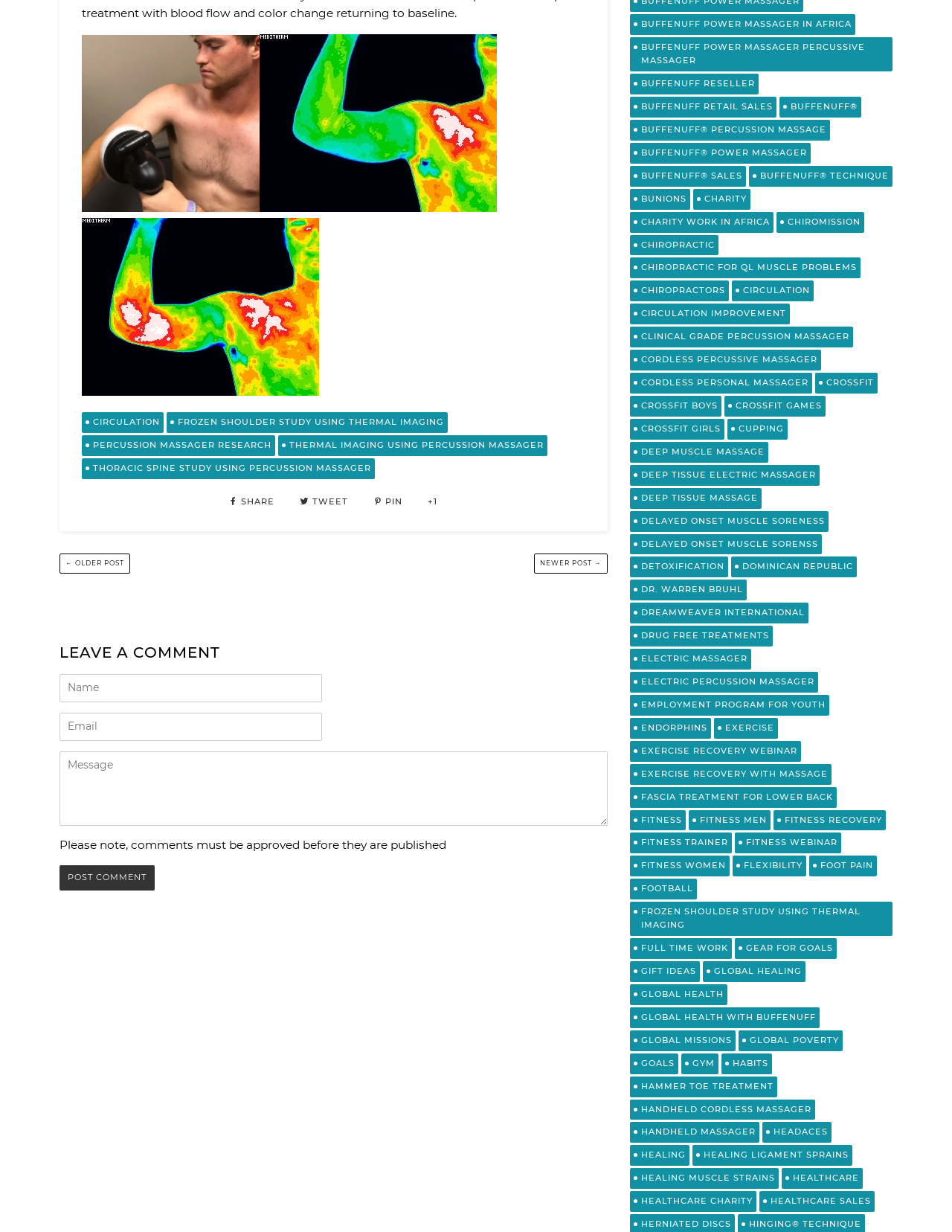Locate the coordinates of the bounding box for the clickable region that fulfills this instruction: "Click on the 'CIRCULATION' link".

[0.086, 0.335, 0.172, 0.352]